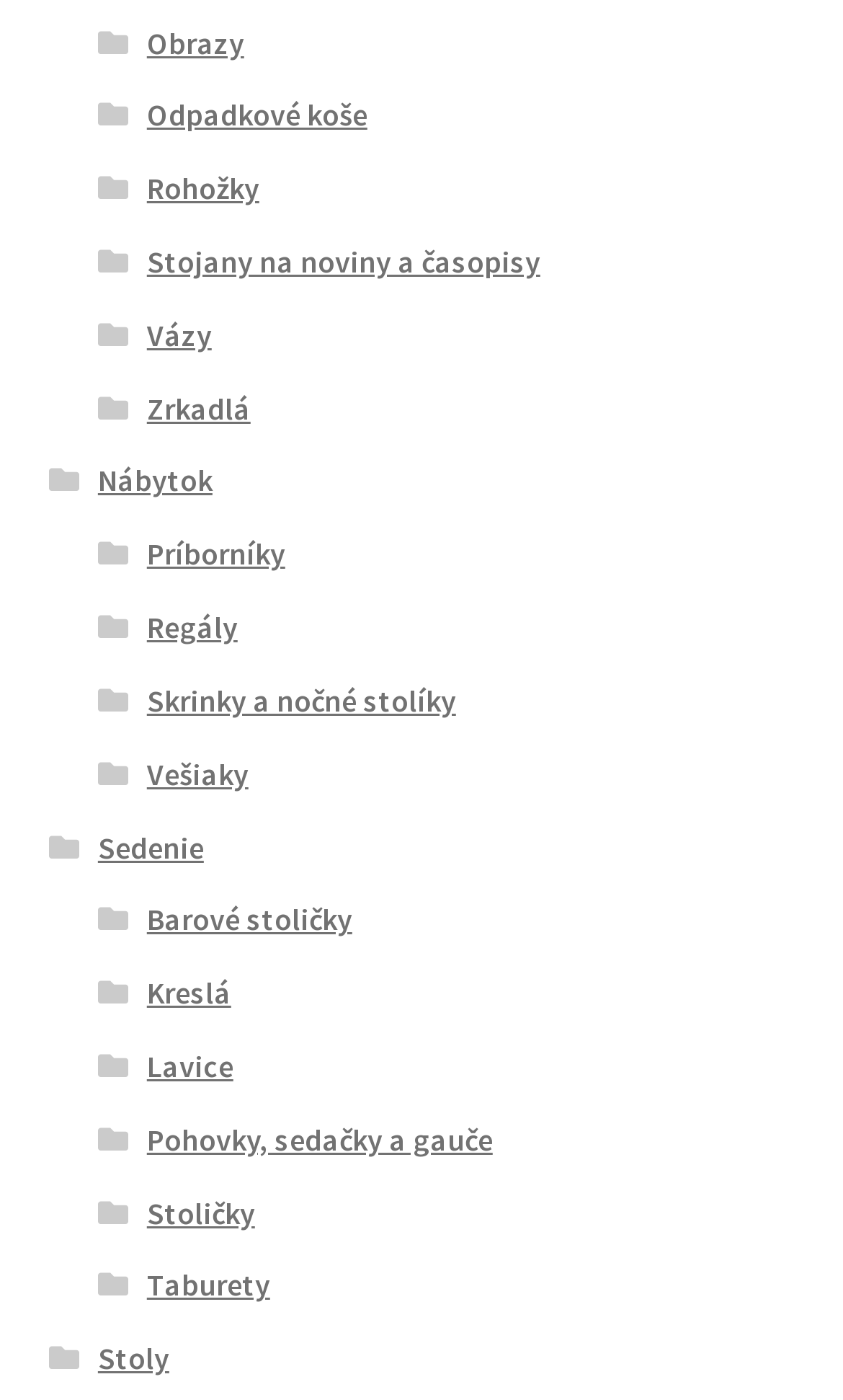Based on the element description Stojany na noviny a časopisy, identify the bounding box coordinates for the UI element. The coordinates should be in the format (top-left x, top-left y, bottom-right x, bottom-right y) and within the 0 to 1 range.

[0.174, 0.173, 0.641, 0.201]